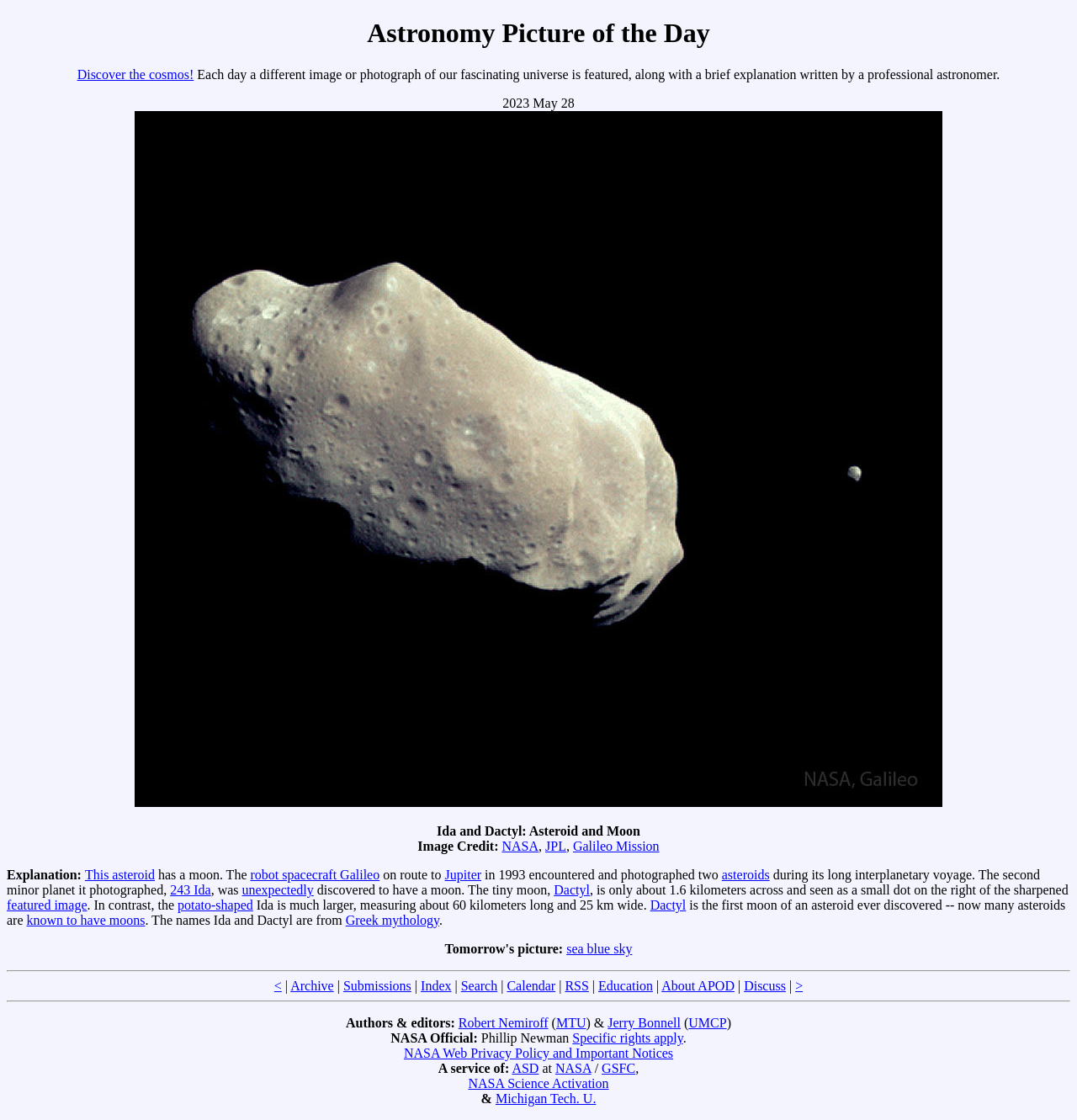Please locate the bounding box coordinates of the element that should be clicked to achieve the given instruction: "View the explanation for the image".

[0.125, 0.71, 0.875, 0.723]